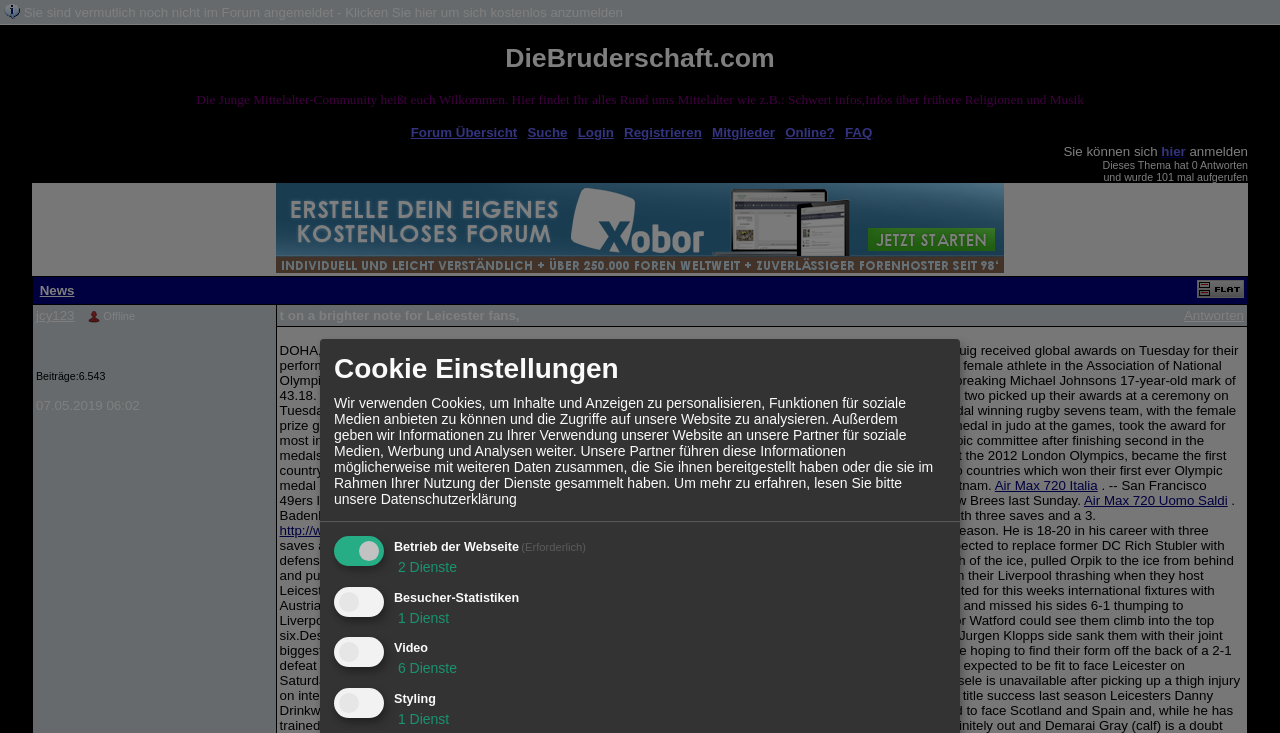Bounding box coordinates are specified in the format (top-left x, top-left y, bottom-right x, bottom-right y). All values are floating point numbers bounded between 0 and 1. Please provide the bounding box coordinate of the region this sentence describes: Scarpe Air Max 720 Scontate

[0.289, 0.734, 0.424, 0.755]